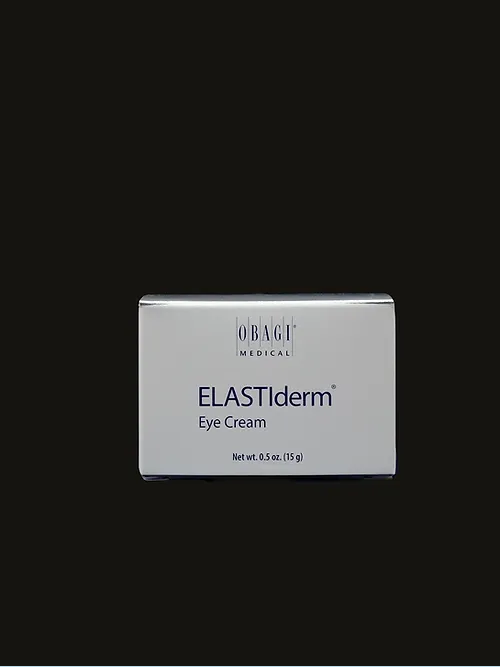Can you give a comprehensive explanation to the question given the content of the image?
What is the purpose of the ELASTIderm Eye Cream?

The purpose of the ELASTIderm Eye Cream can be inferred from the product name and description, which emphasizes its ability to effectively target signs of aging around the eye area, such as sagging skin, loss of elasticity, and dryness, to achieve a youthful look.